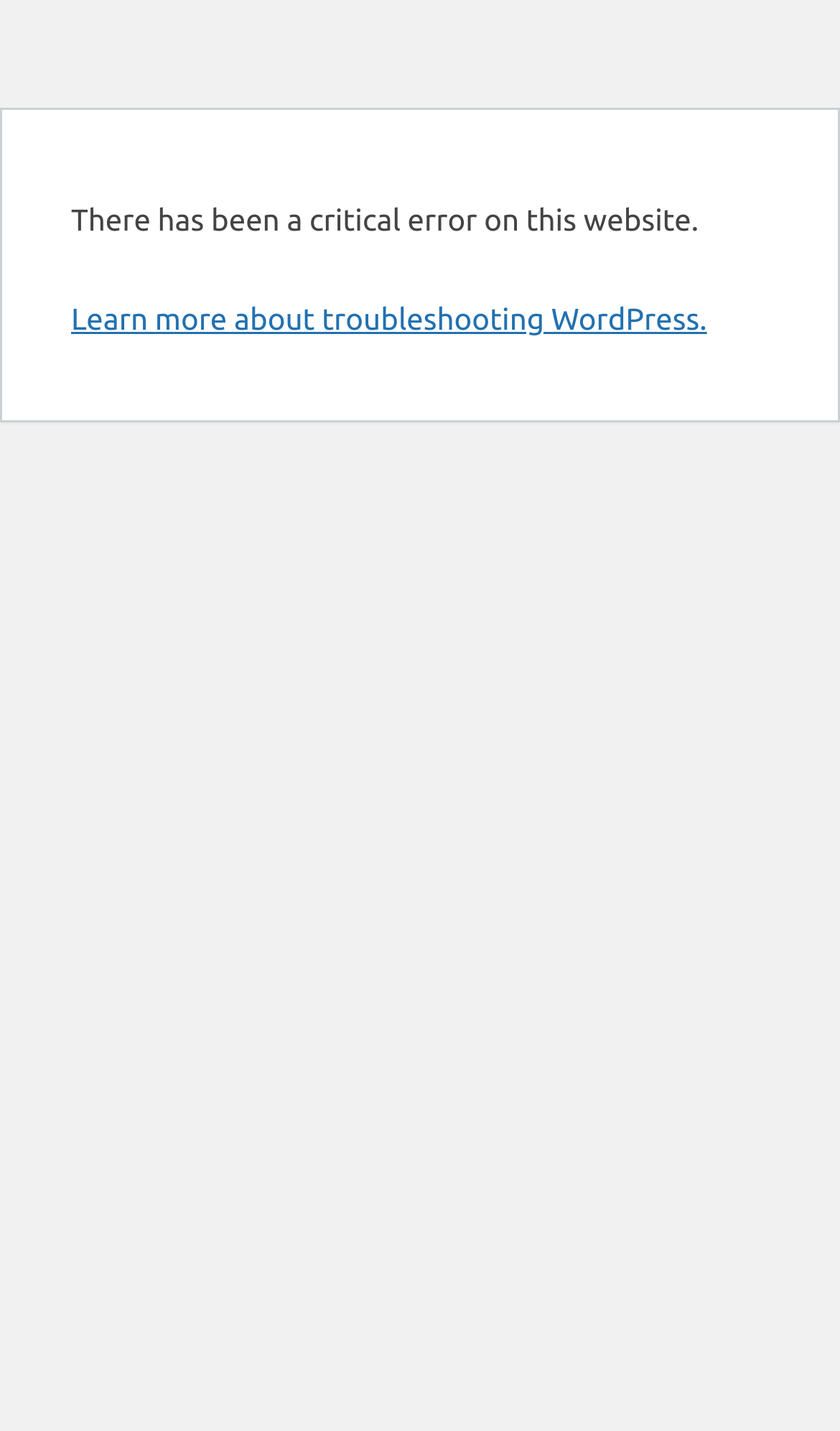Given the description of the UI element: "Learn more about troubleshooting WordPress.", predict the bounding box coordinates in the form of [left, top, right, bottom], with each value being a float between 0 and 1.

[0.085, 0.211, 0.842, 0.235]